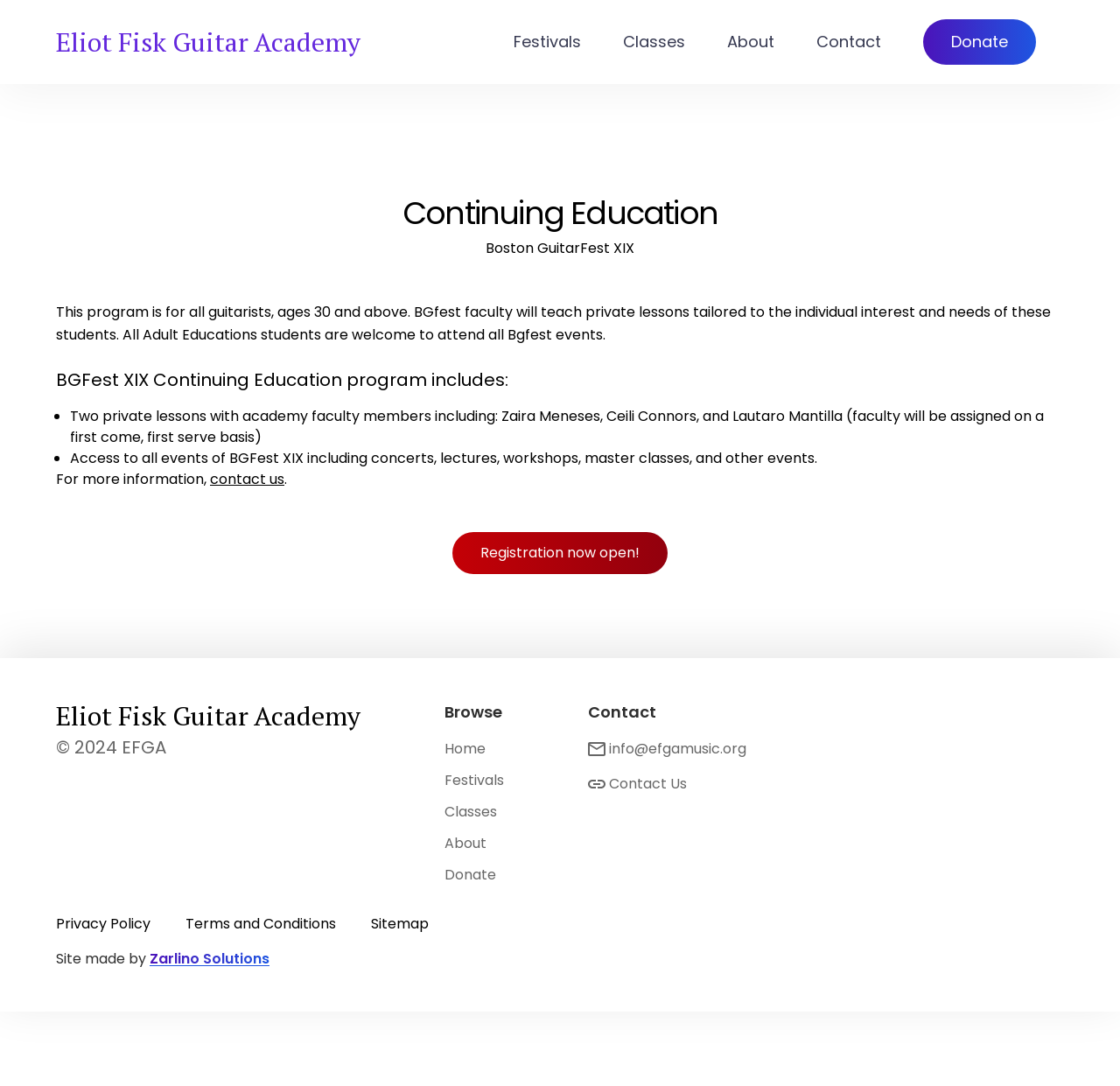Refer to the image and answer the question with as much detail as possible: How many private lessons are included in the BGFest XIX Continuing Education program?

I found the answer by reading the list of items included in the program, which says 'Two private lessons with academy faculty members...'. The program includes two private lessons.